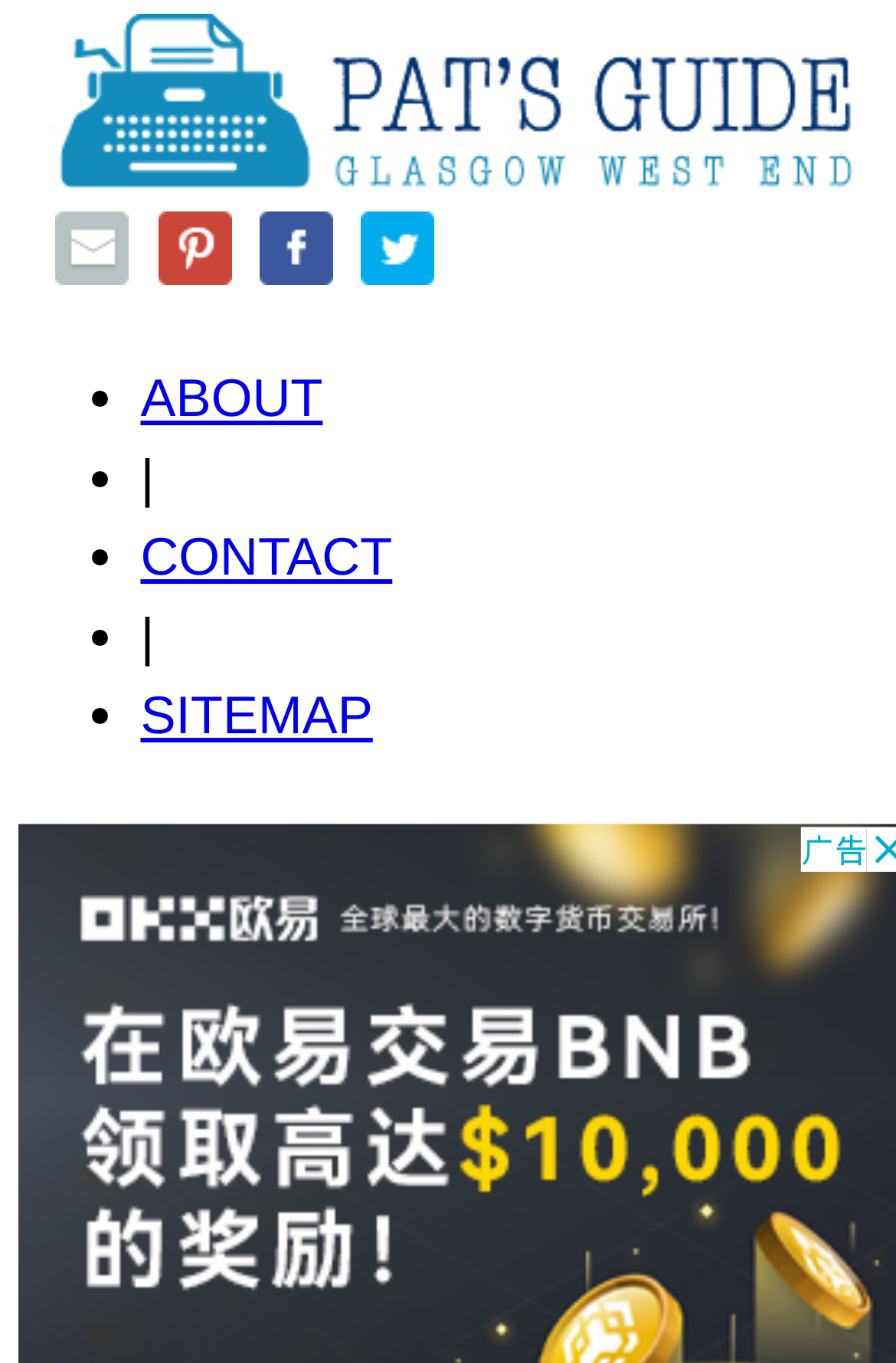Is there an image on the webpage?
Look at the image and provide a detailed response to the question.

I found an image element with the text 'PAT GUIDE - GLASGOW WESTEND' which suggests that there is an image on the webpage.